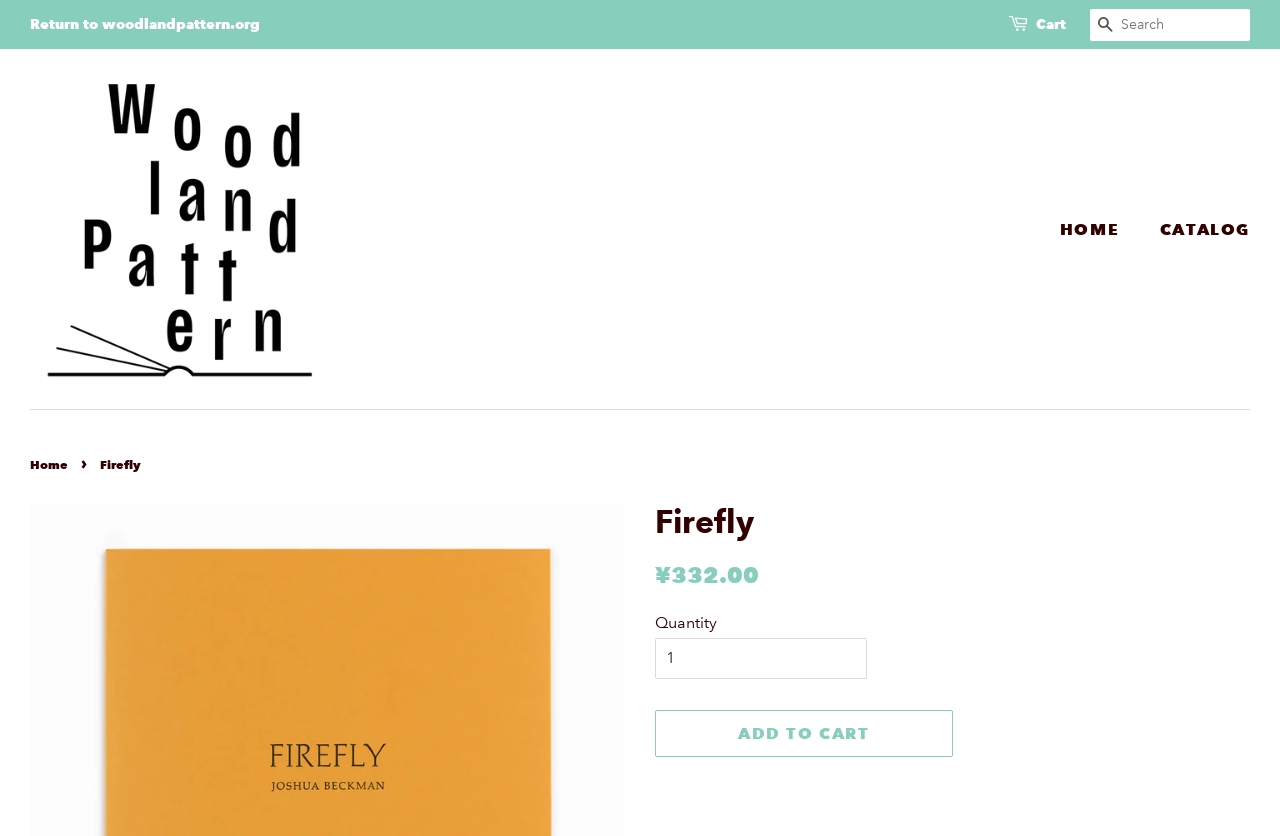Respond to the question with just a single word or phrase: 
What is the minimum quantity that can be ordered?

1